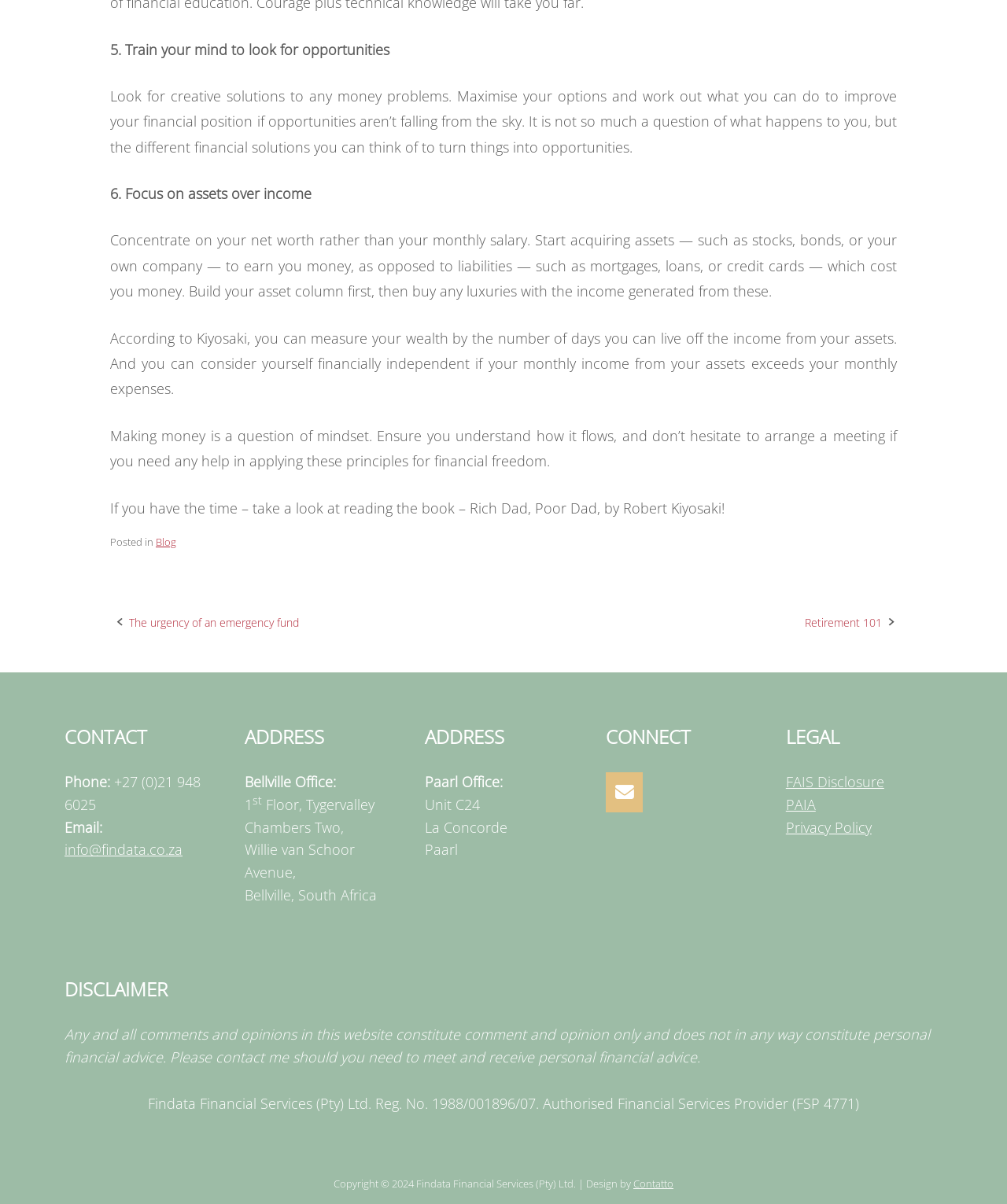Specify the bounding box coordinates of the element's area that should be clicked to execute the given instruction: "Email to info@findata.co.za". The coordinates should be four float numbers between 0 and 1, i.e., [left, top, right, bottom].

[0.064, 0.698, 0.181, 0.714]